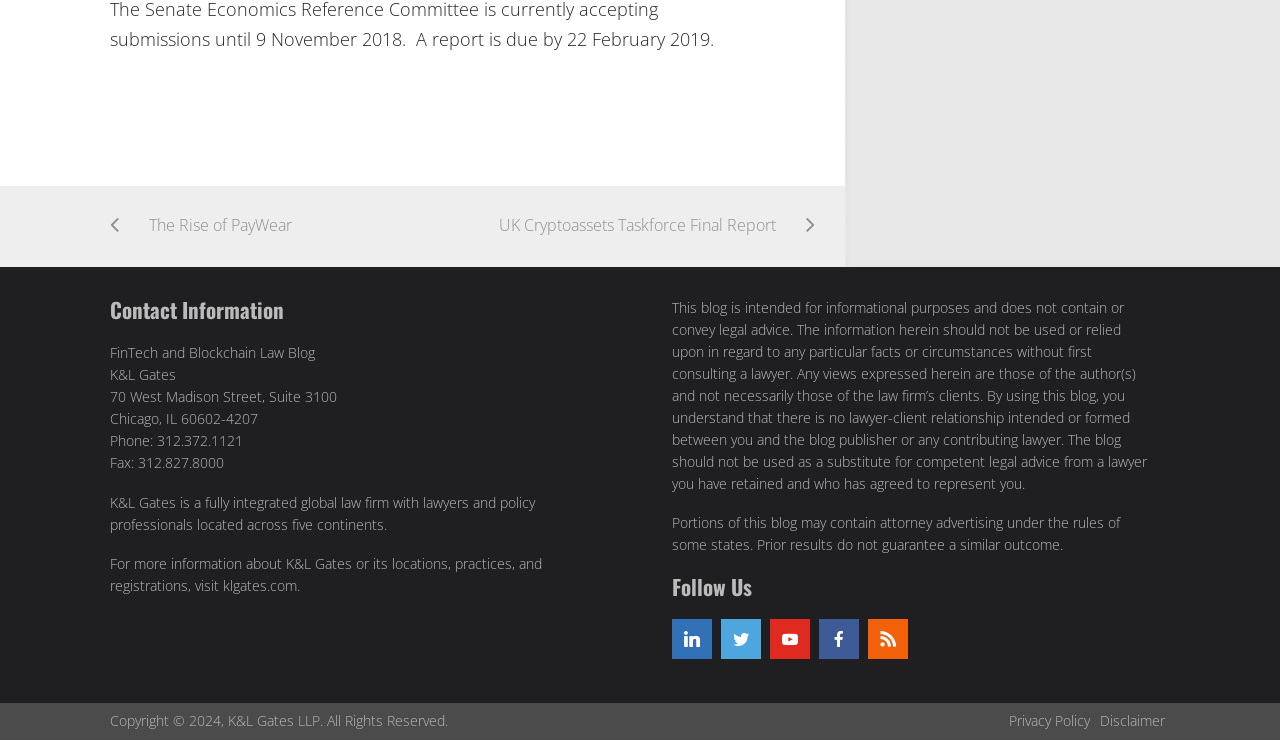What is the phone number of the law firm?
Please provide a single word or phrase based on the screenshot.

312.372.1121